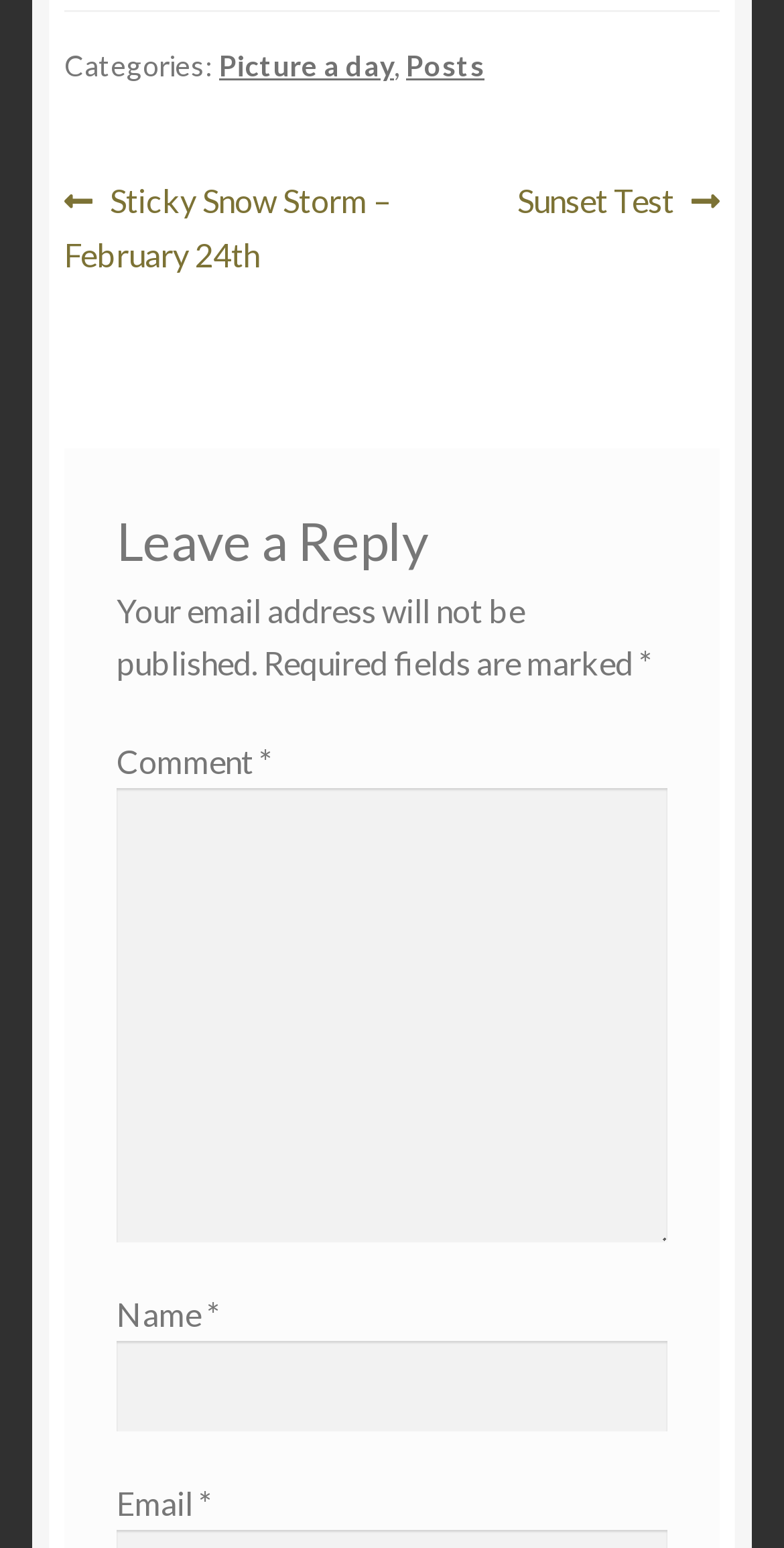Using the webpage screenshot, locate the HTML element that fits the following description and provide its bounding box: "Picture a day".

[0.279, 0.032, 0.503, 0.054]